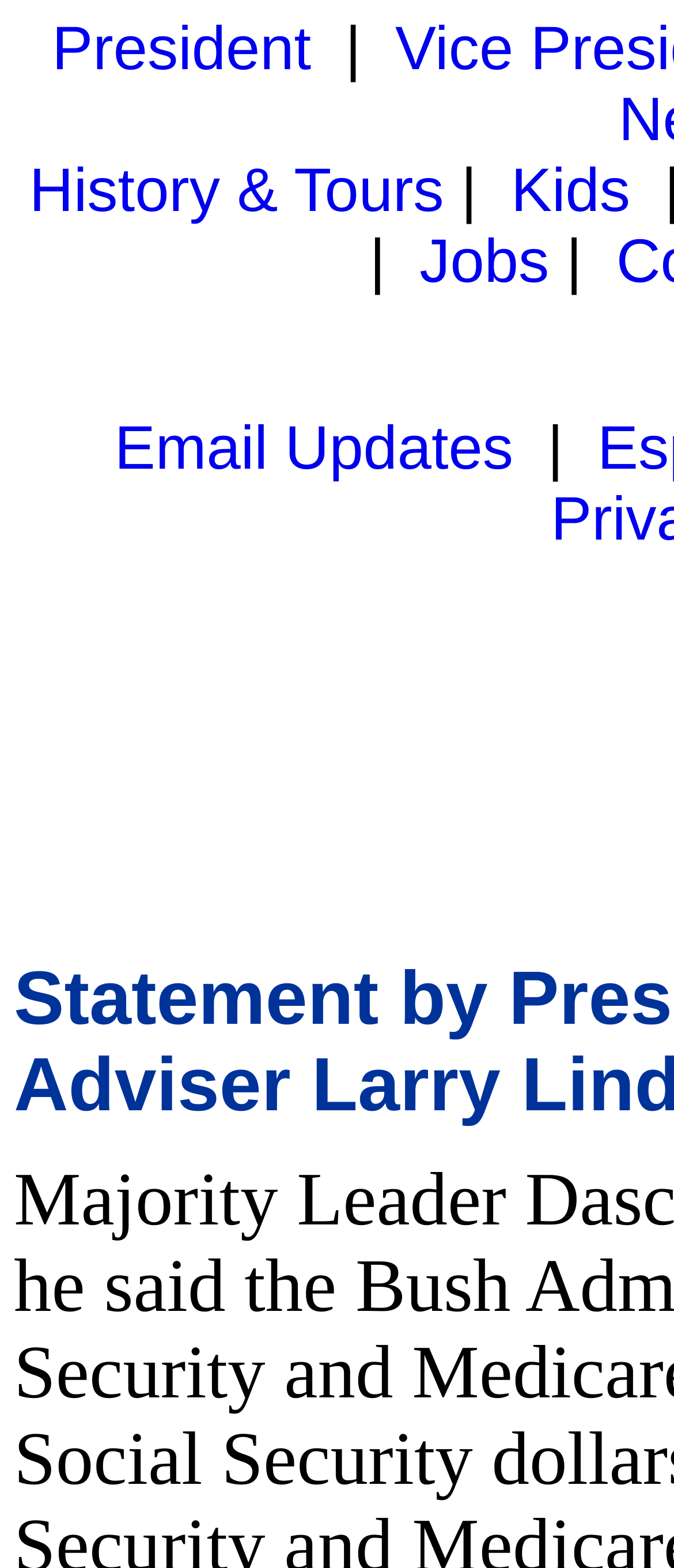What is the position of the 'Jobs' link?
Look at the image and answer with only one word or phrase.

Below 'History & Tours'